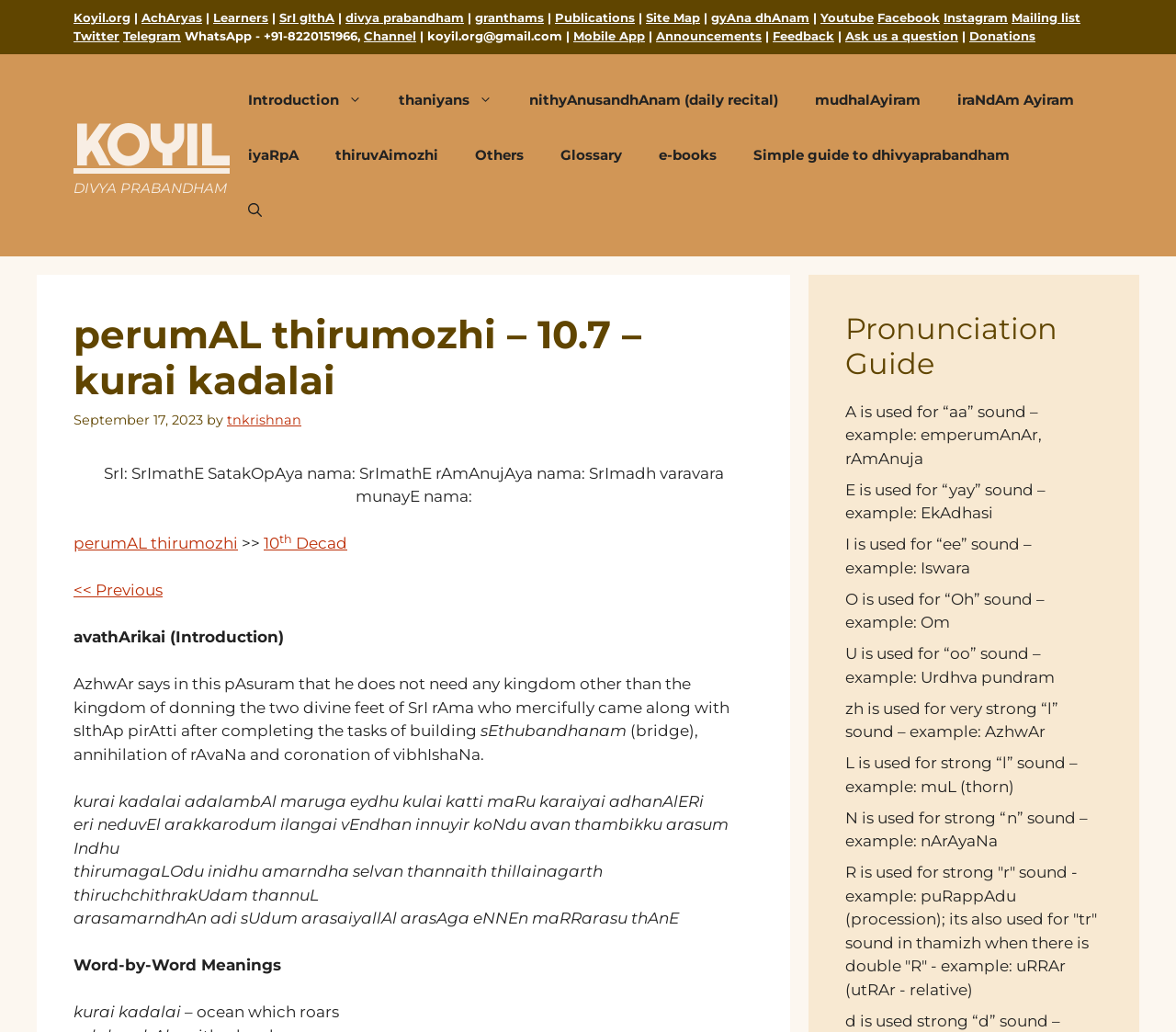Determine the bounding box coordinates of the clickable element necessary to fulfill the instruction: "Click on the 'Introduction' link". Provide the coordinates as four float numbers within the 0 to 1 range, i.e., [left, top, right, bottom].

[0.195, 0.07, 0.323, 0.124]